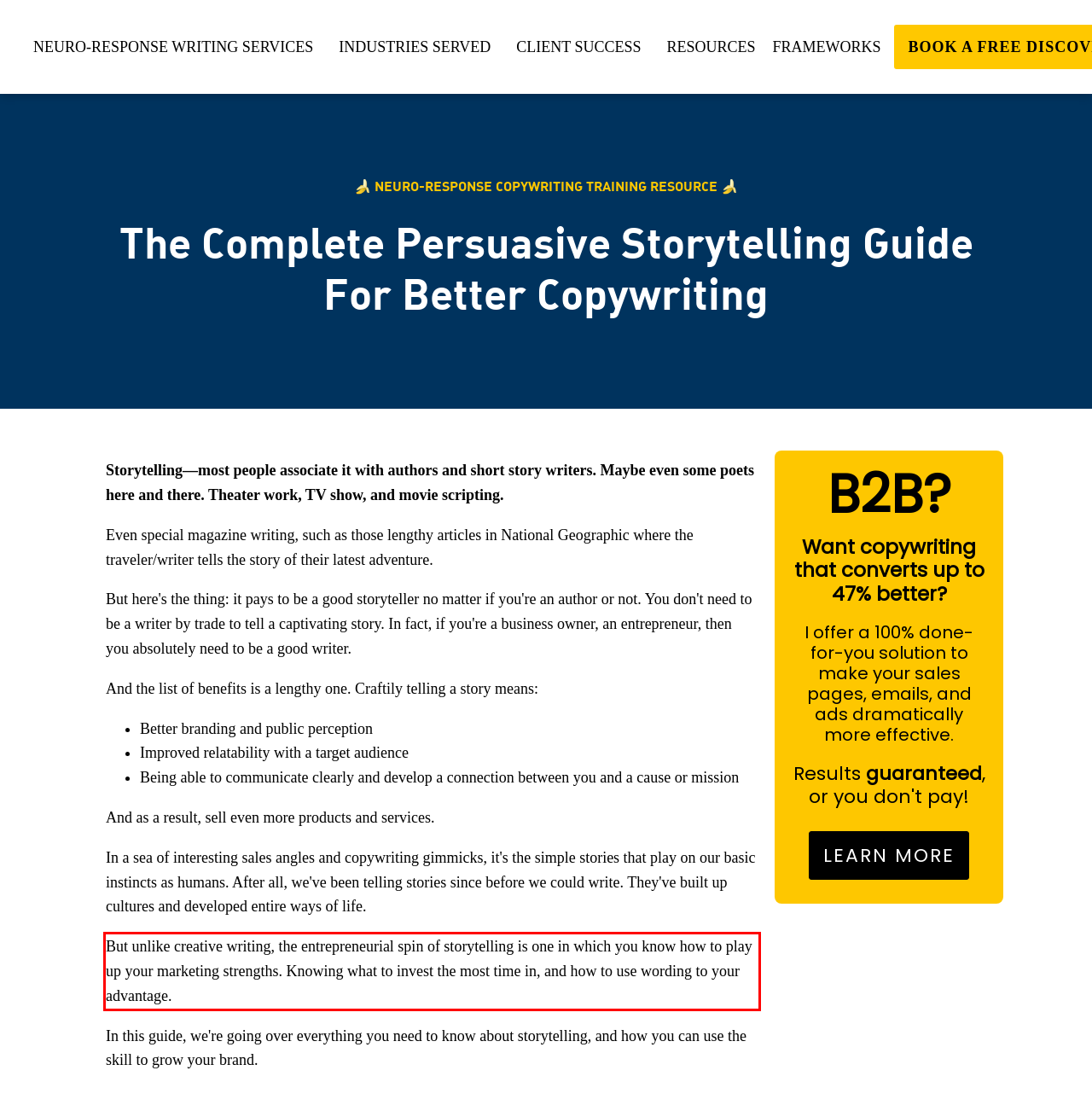Using the webpage screenshot, recognize and capture the text within the red bounding box.

But unlike creative writing, the entrepreneurial spin of storytelling is one in which you know how to play up your marketing strengths. Knowing what to invest the most time in, and how to use wording to your advantage.